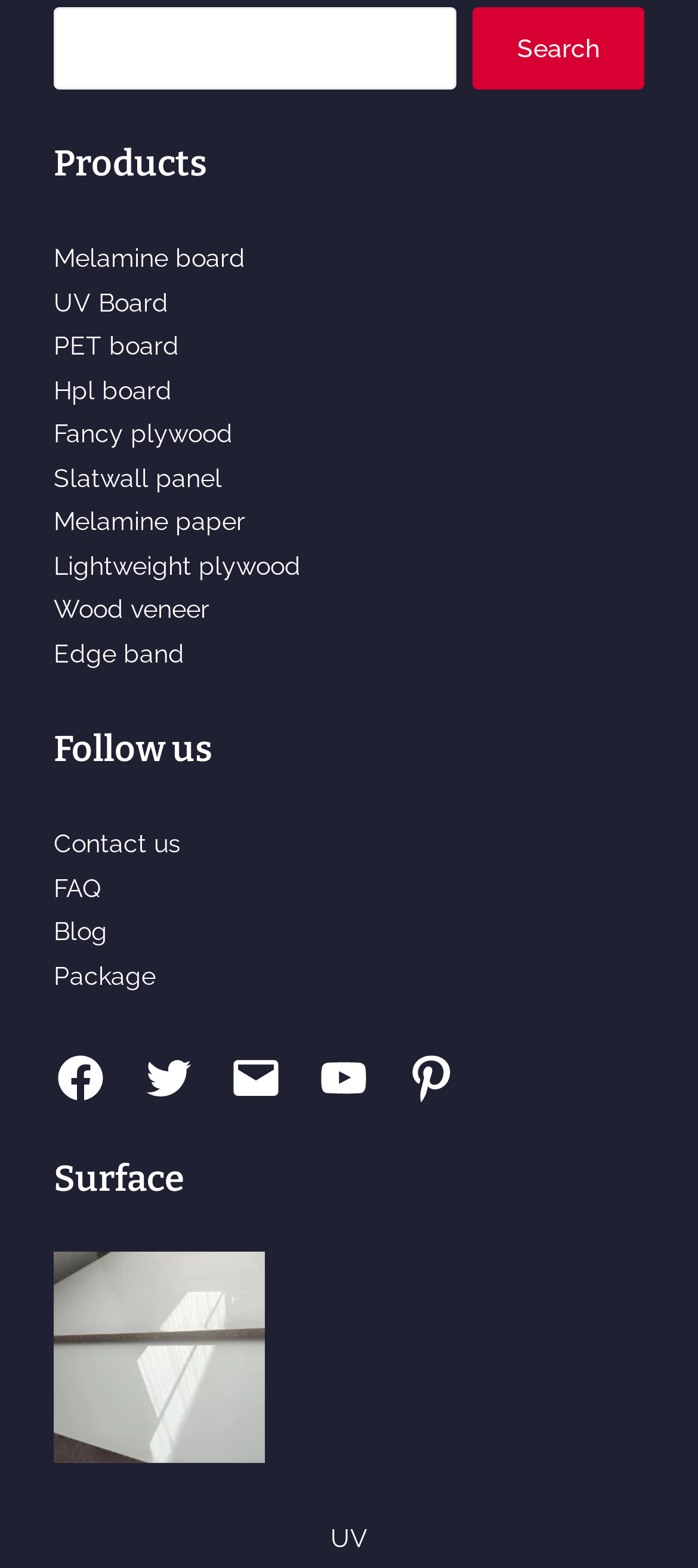What is the last link under 'Products'?
From the image, provide a succinct answer in one word or a short phrase.

Wood veneer